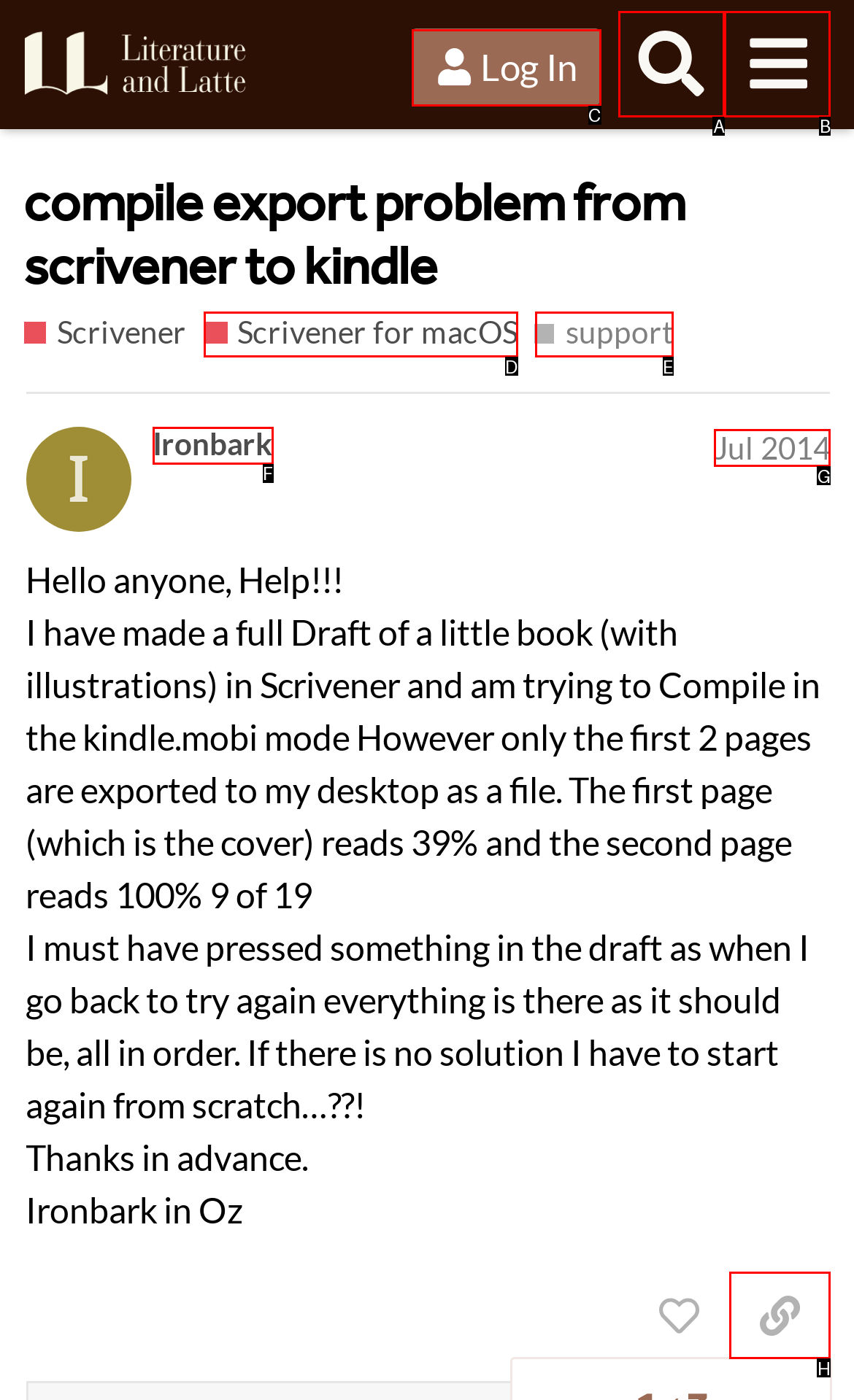Identify the letter corresponding to the UI element that matches this description: ​
Answer using only the letter from the provided options.

B